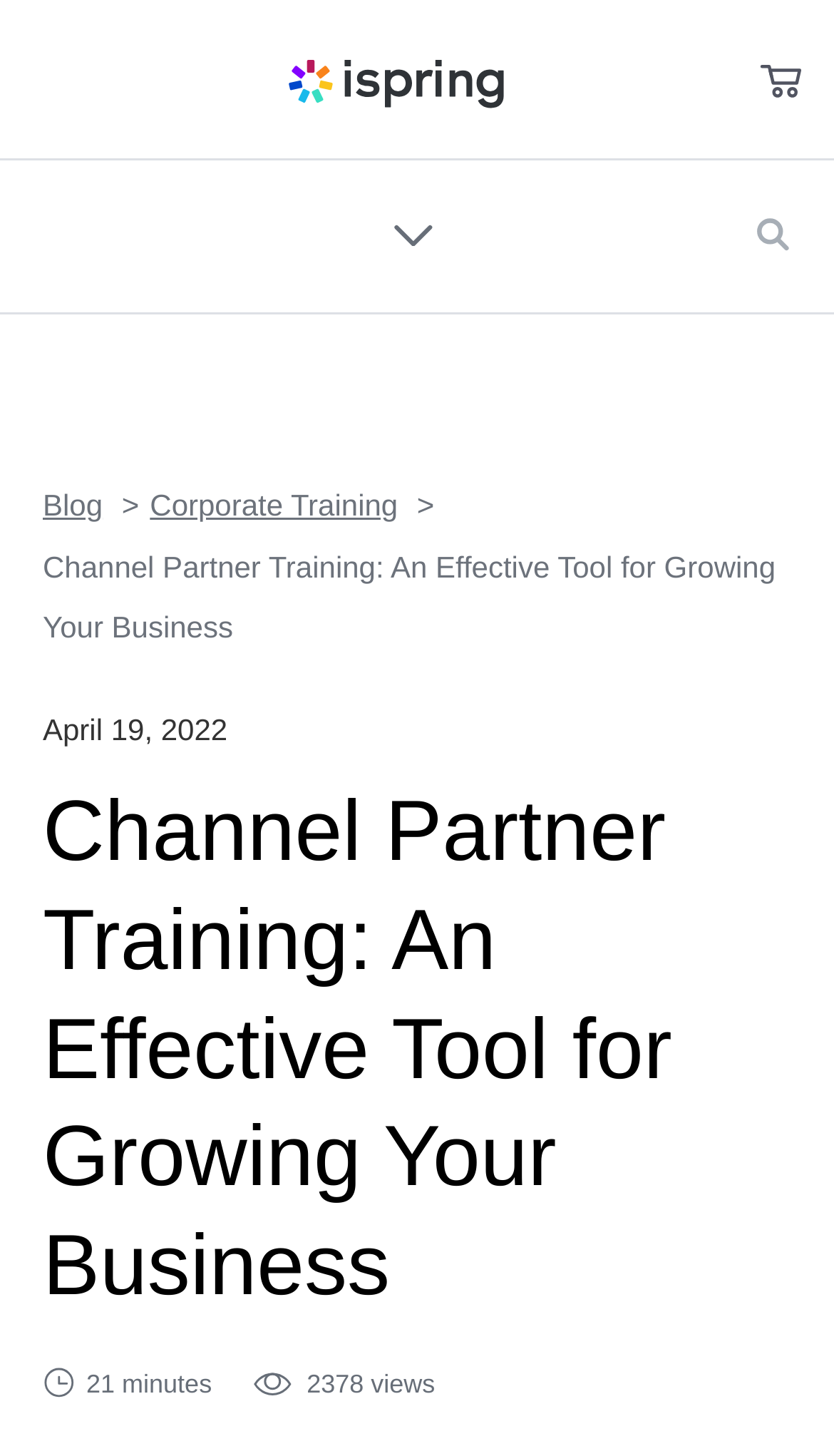Determine the bounding box coordinates for the area that needs to be clicked to fulfill this task: "View the shopping cart". The coordinates must be given as four float numbers between 0 and 1, i.e., [left, top, right, bottom].

[0.051, 0.125, 0.949, 0.184]